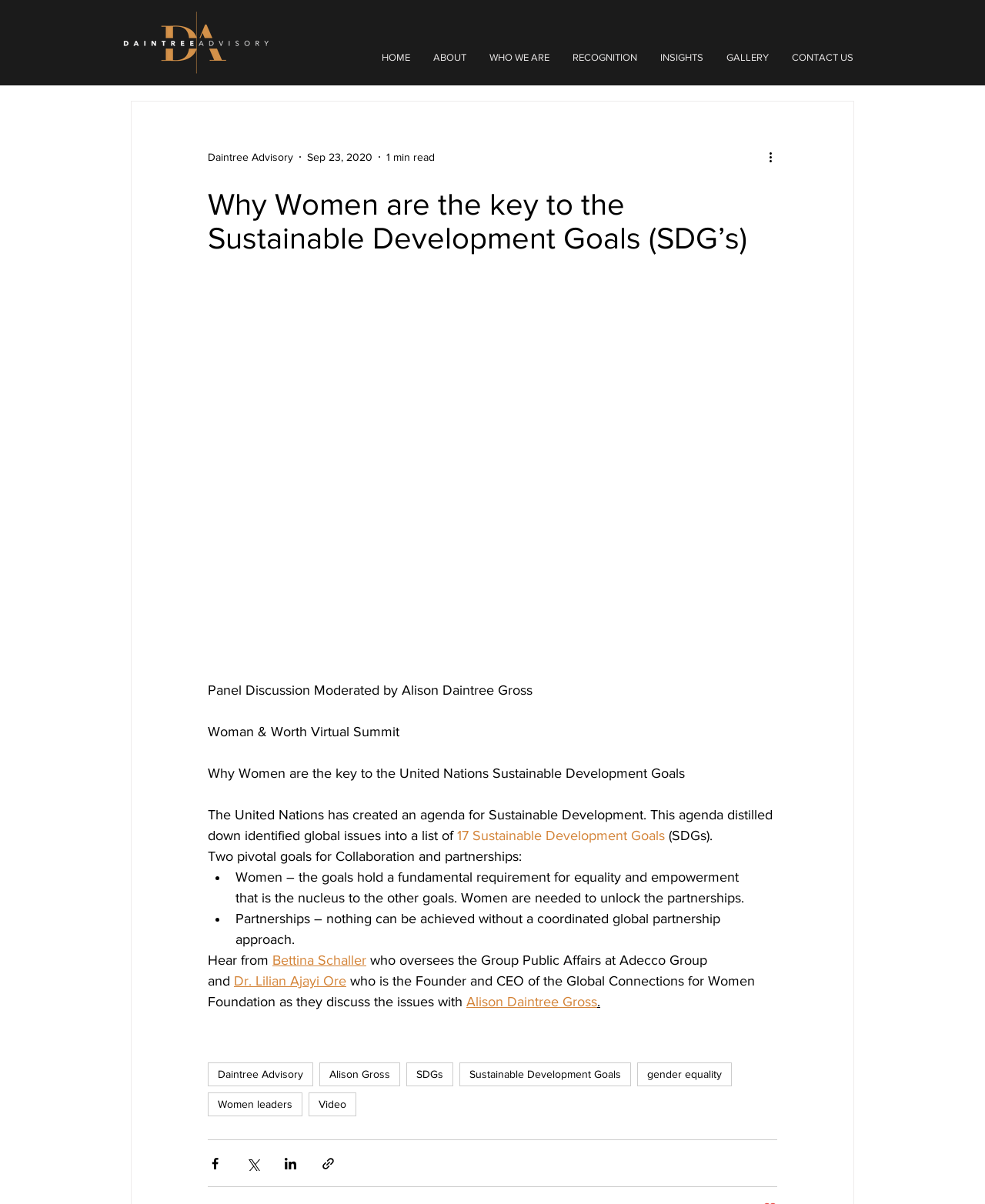What is the name of the organization mentioned in the webpage?
Using the image as a reference, give a one-word or short phrase answer.

Daintree Advisory